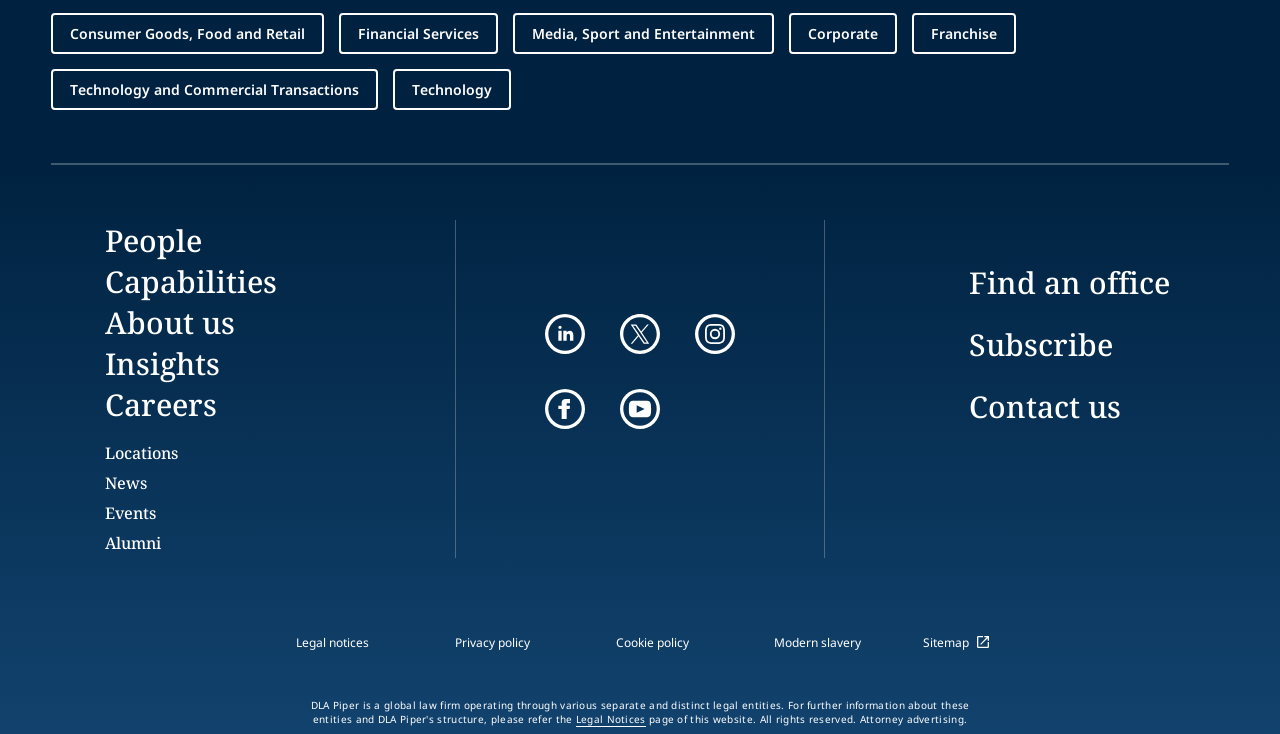Provide a single word or phrase answer to the question: 
How many links are present in the 'About us' section?

6